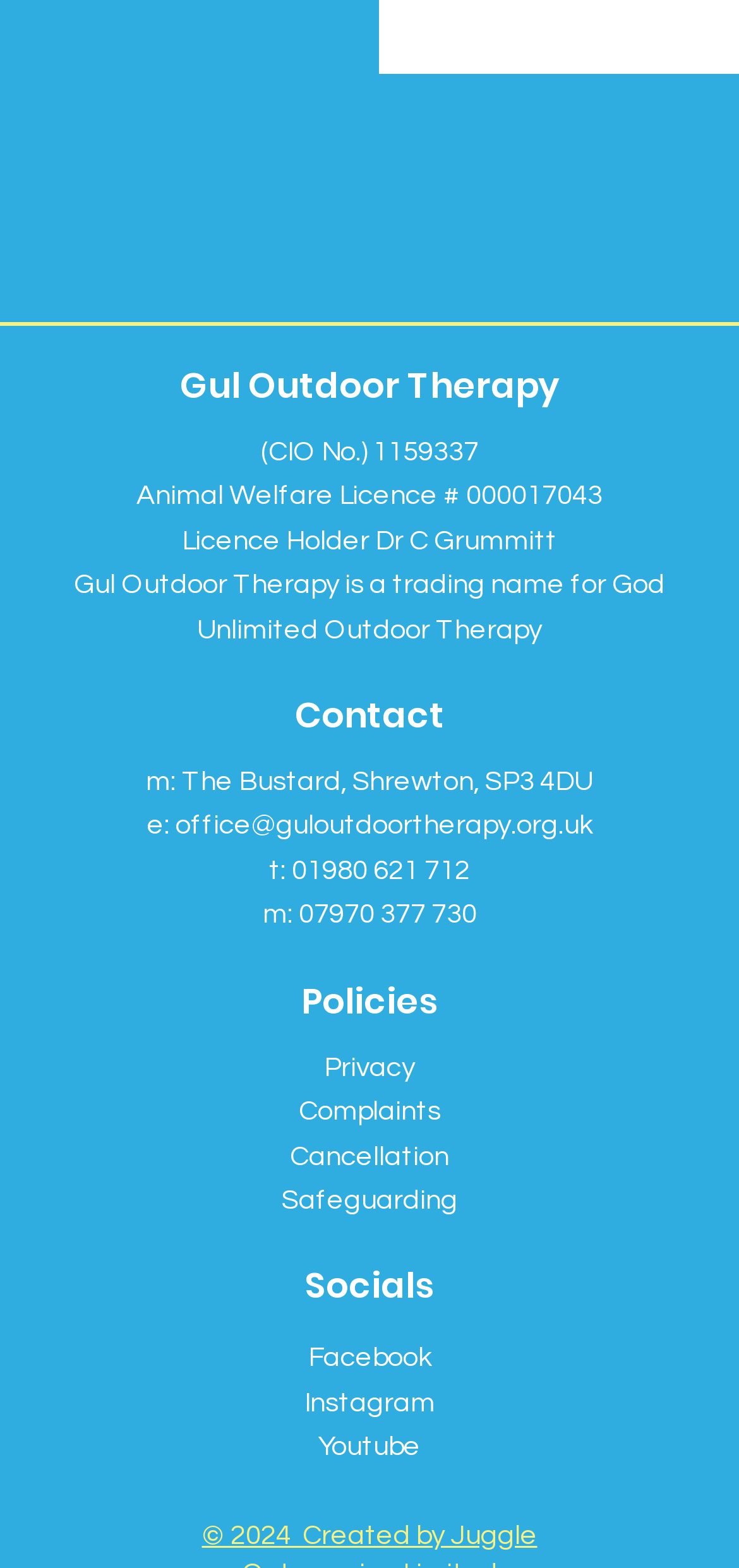Find the bounding box coordinates of the element I should click to carry out the following instruction: "Contact Absorbents Midwest, Inc.".

None